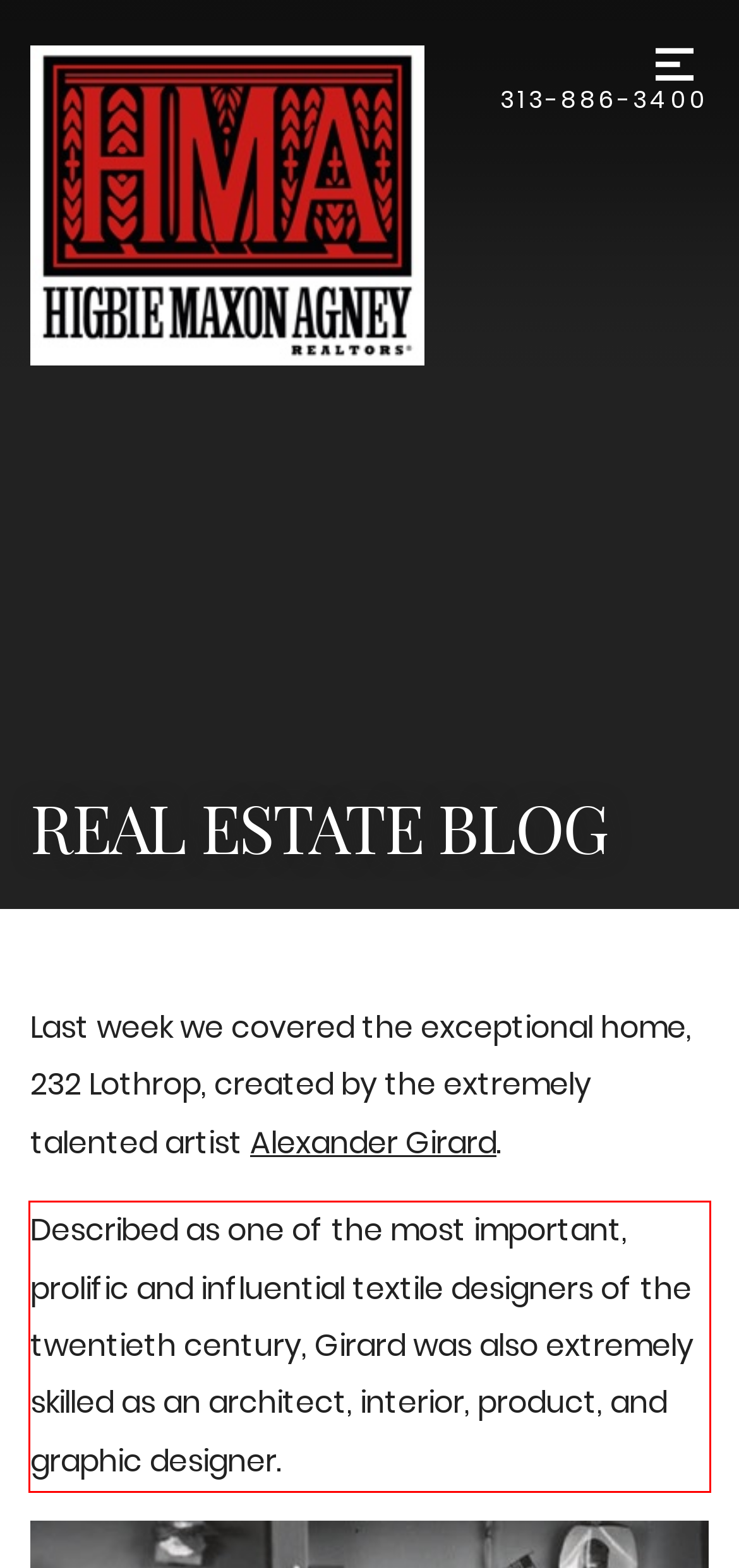Please take the screenshot of the webpage, find the red bounding box, and generate the text content that is within this red bounding box.

Described as one of the most important, prolific and influential textile designers of the twentieth century, Girard was also extremely skilled as an architect, interior, product, and graphic designer.